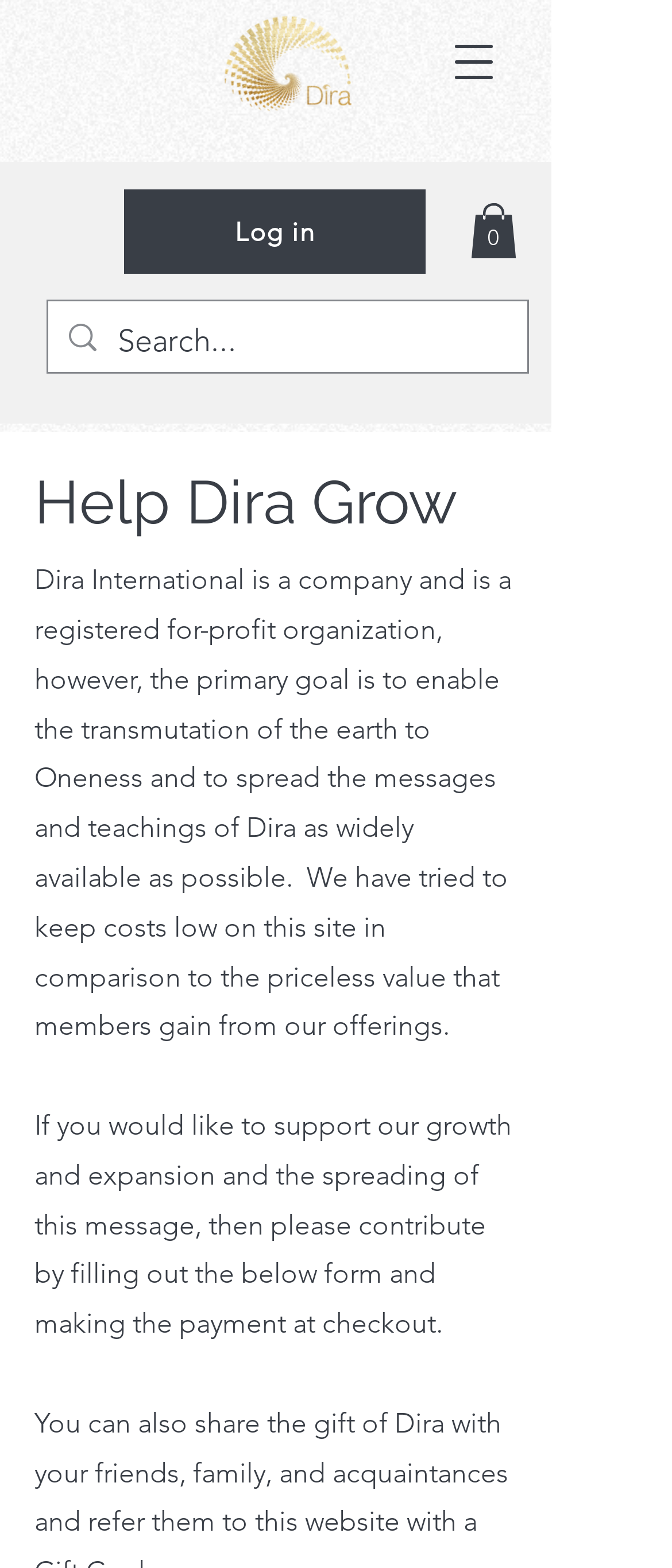Based on what you see in the screenshot, provide a thorough answer to this question: What can be done to support Dira International's growth?

The StaticText element mentions that 'If you would like to support our growth and expansion... then please contribute by filling out the below form and making the payment at checkout'.